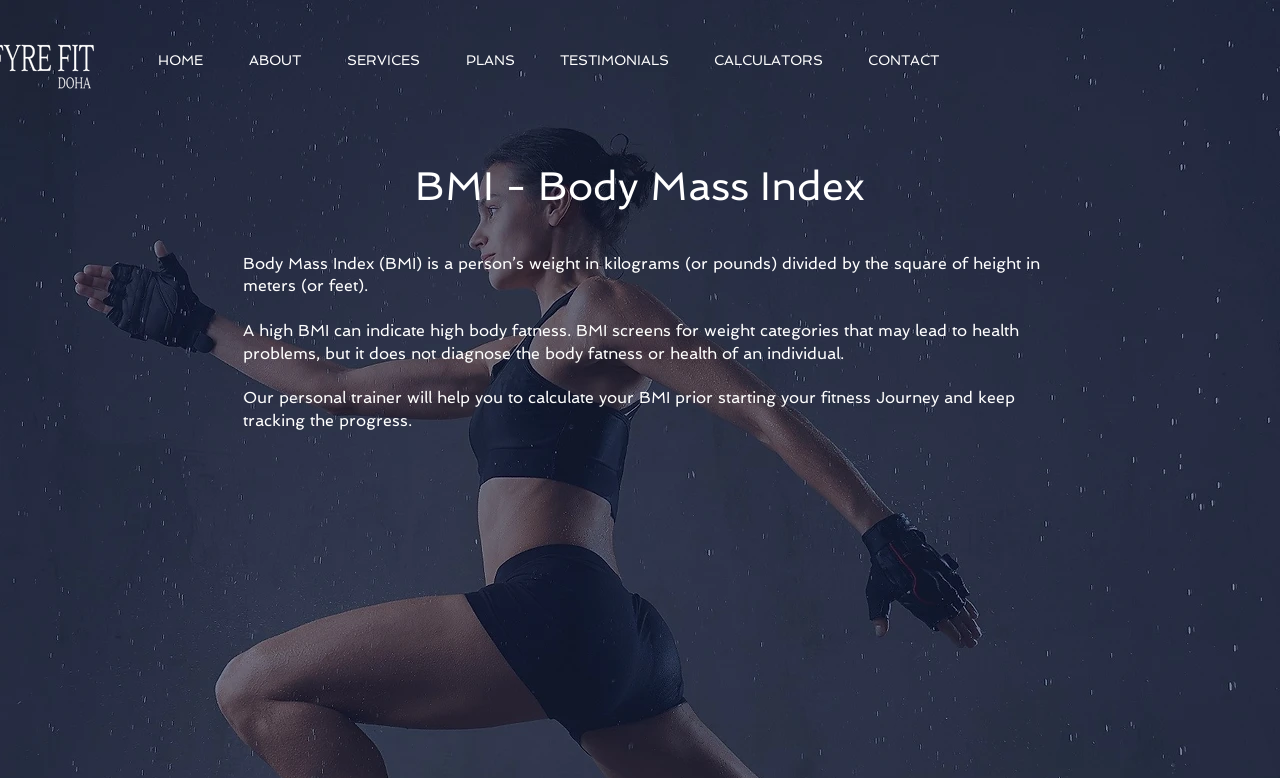Illustrate the webpage's structure and main components comprehensively.

The webpage is about calculating Body Mass Index (BMI) and is part of a fitness-related website. At the top, there is a navigation menu with 7 links: "HOME", "ABOUT", "SERVICES", "PLANS", "TESTIMONIALS", "CALCULATORS", and "CONTACT". 

Below the navigation menu, there is a prominent heading "BMI - Body Mass Index" that takes up a significant portion of the page width. 

Underneath the heading, there are three paragraphs of text. The first paragraph explains what BMI is and how it is calculated. The second paragraph is a single non-breaking space character, which is likely a formatting element. The third paragraph explains the significance of BMI in relation to health problems and how a personal trainer can help track progress.